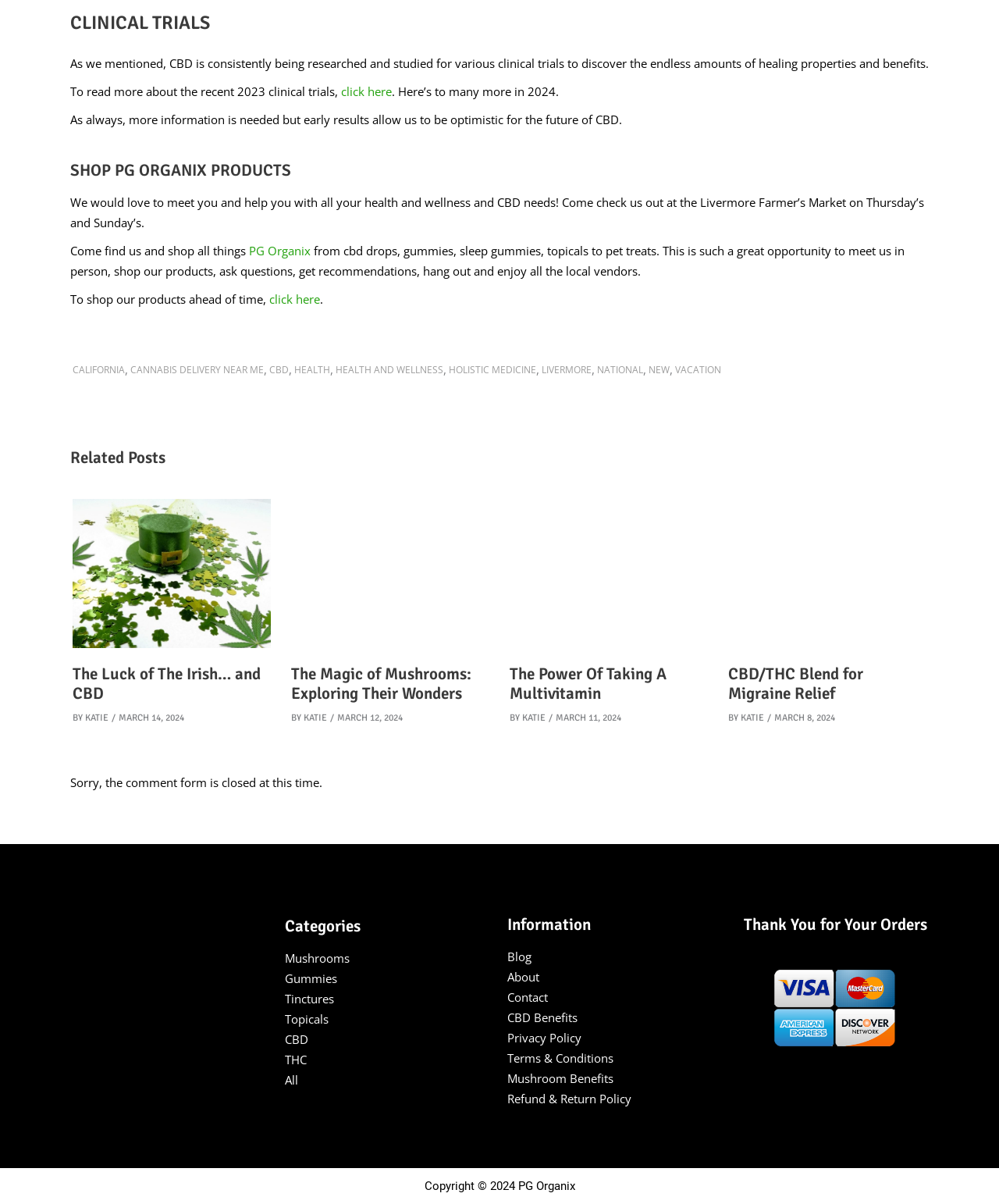Please give a succinct answer to the question in one word or phrase:
What is the main topic of the webpage?

CBD